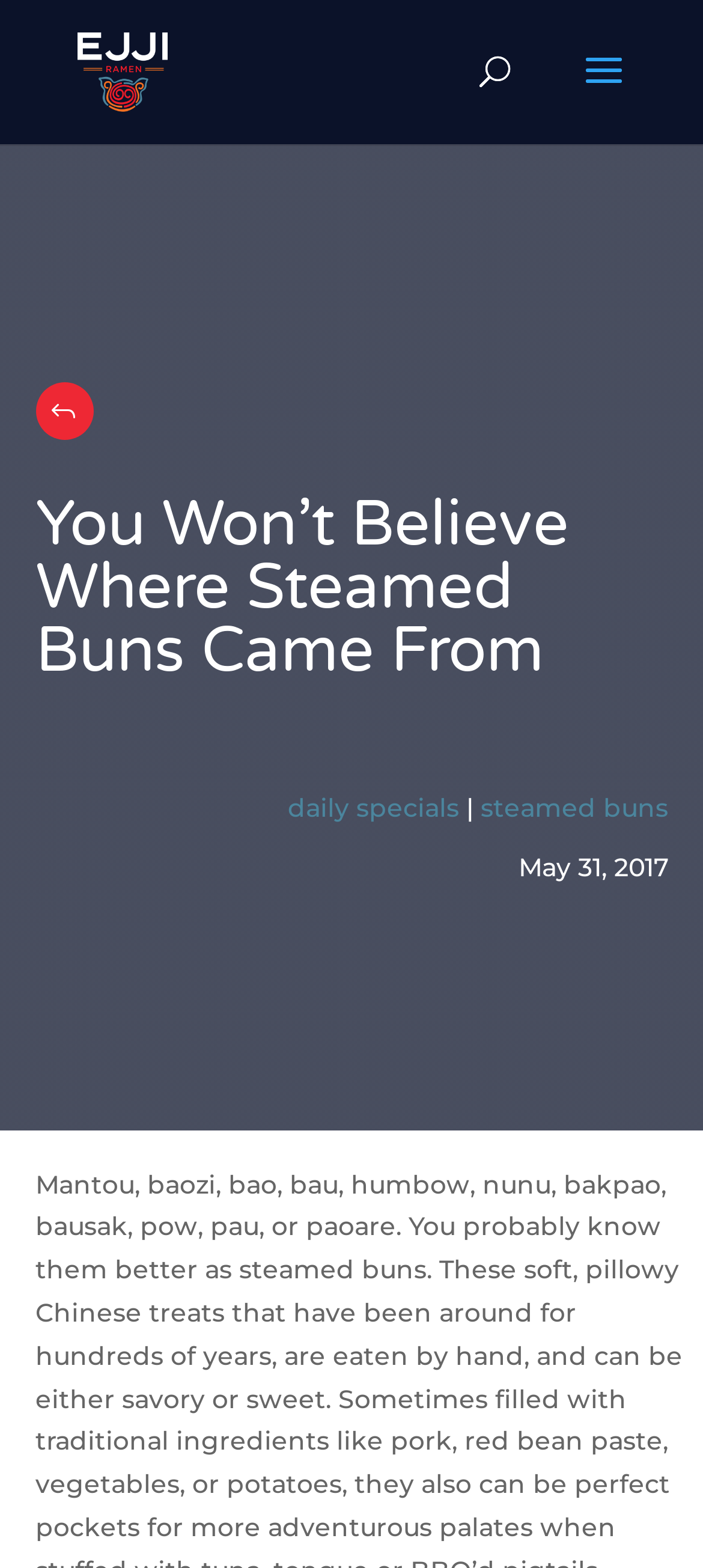Answer the following in one word or a short phrase: 
What is the topic of the article?

Steamed buns